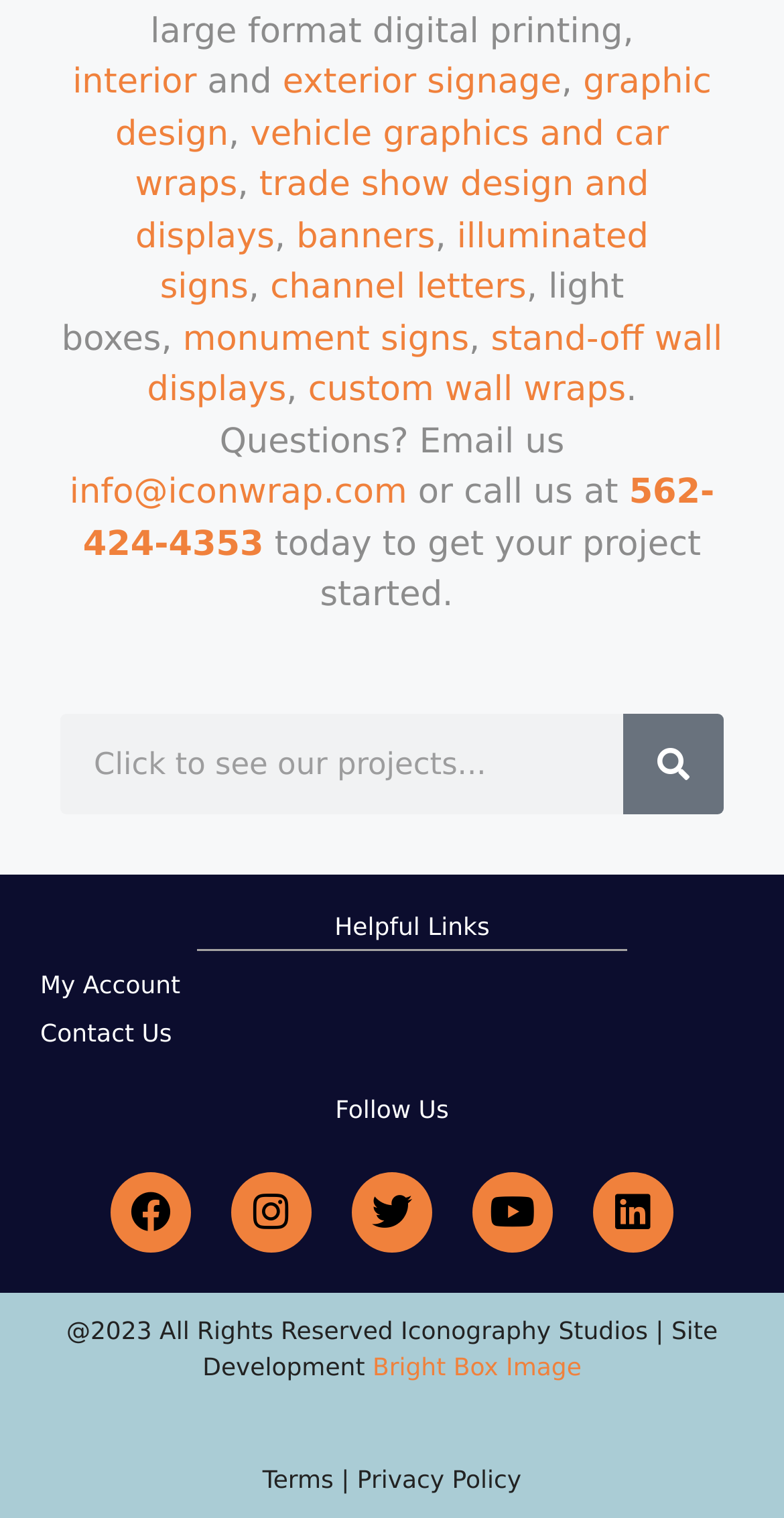What social media platforms is the company on?
Respond to the question with a single word or phrase according to the image.

Facebook, Instagram, Twitter, Youtube, Linkedin